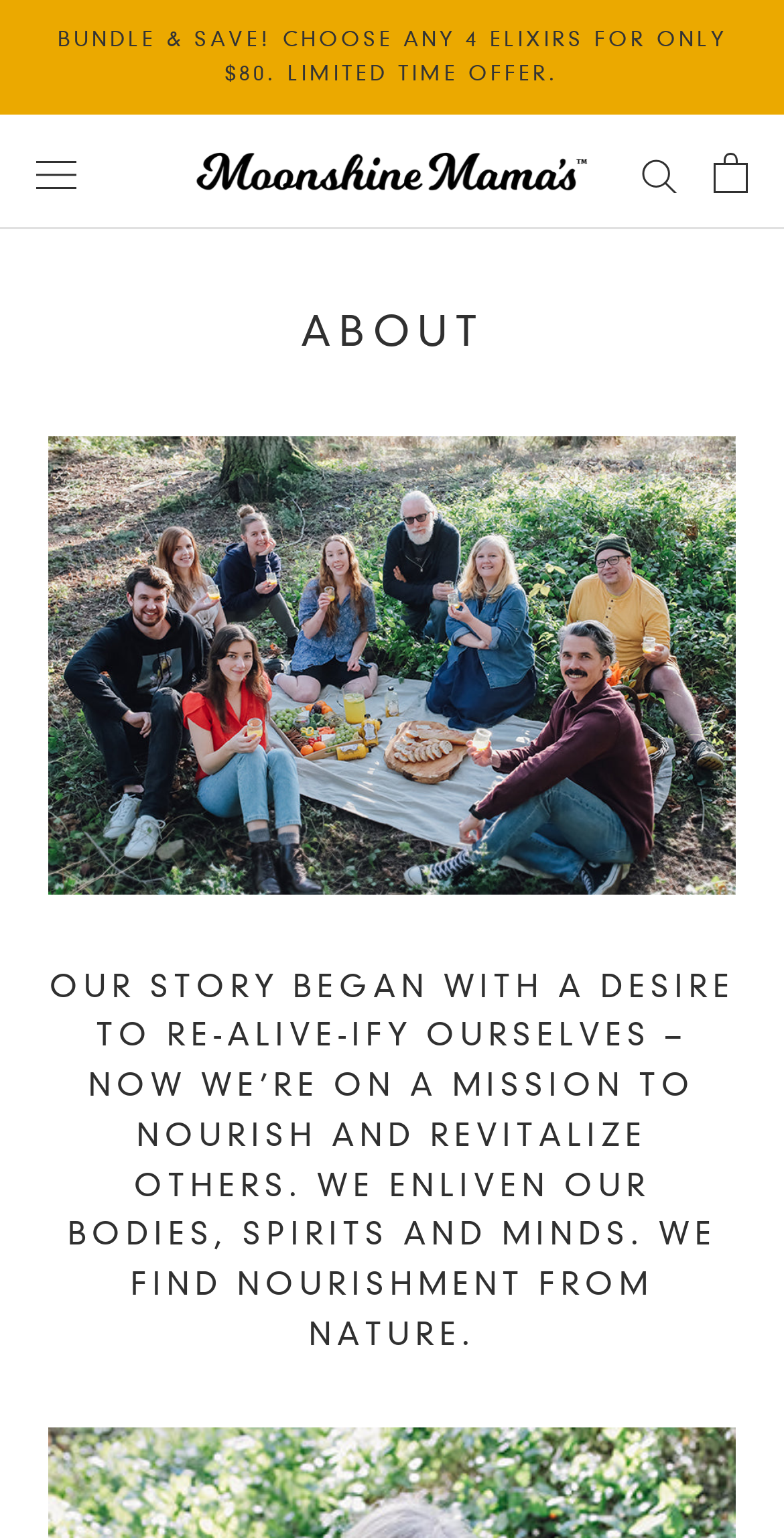Determine the bounding box coordinates for the HTML element described here: "alt="Moonshine Mama's"".

[0.244, 0.094, 0.756, 0.13]